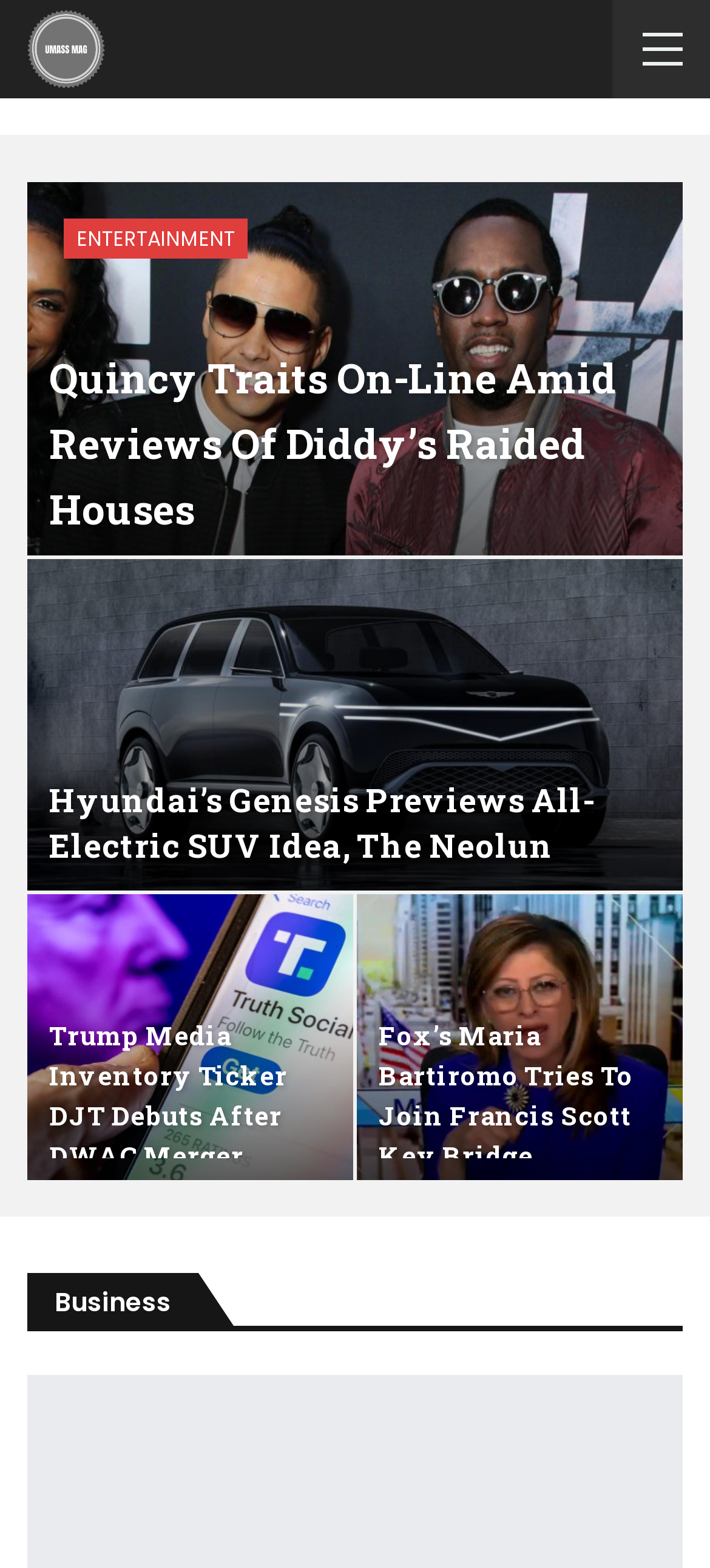How many articles are on the webpage?
Provide a thorough and detailed answer to the question.

I counted the number of article elements on the webpage, which are [246], [300], [360], and [361]. Each of these elements contains a heading and links, indicating that they are separate articles.